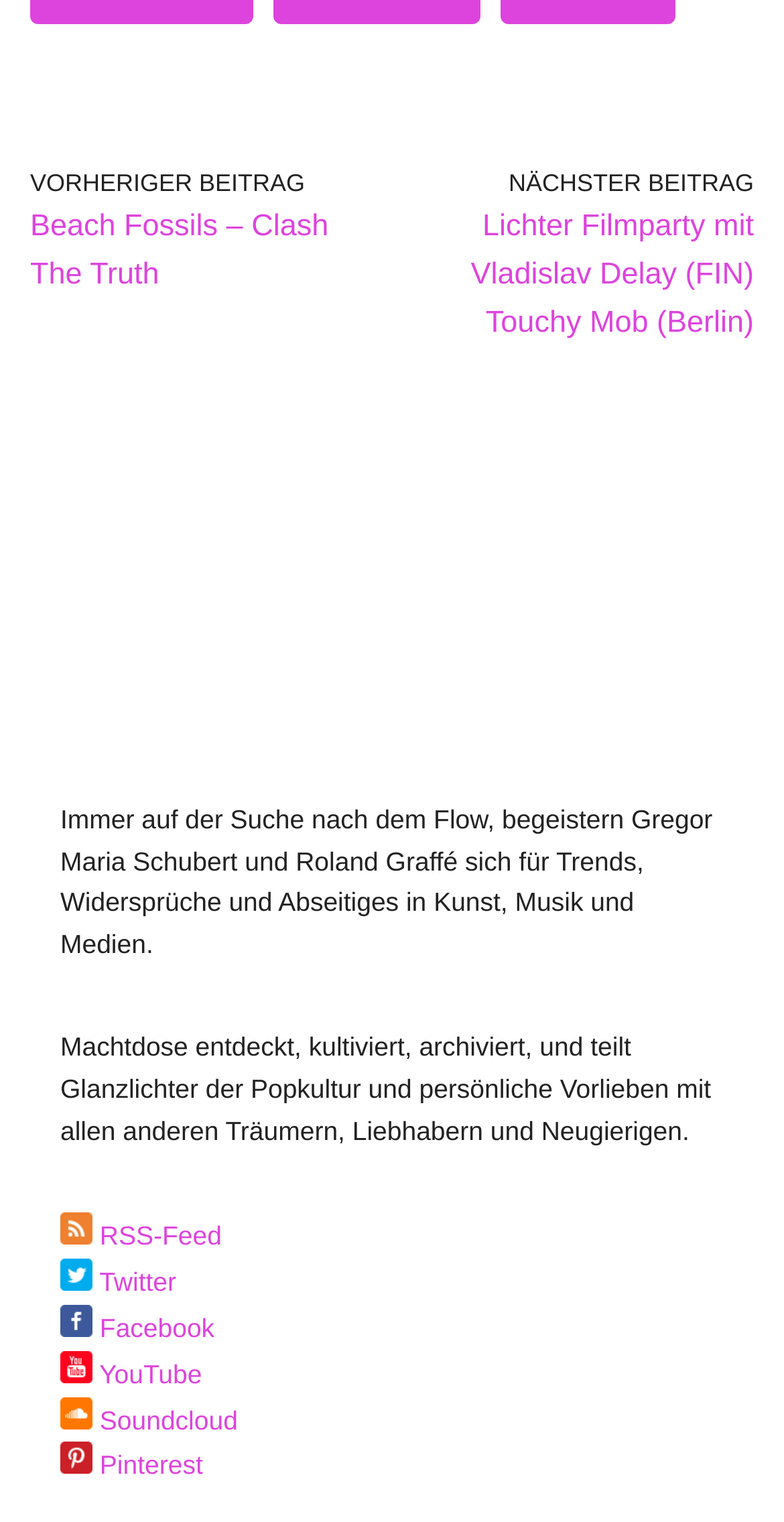Locate the bounding box coordinates of the element I should click to achieve the following instruction: "go to previous blog post".

[0.038, 0.108, 0.474, 0.197]